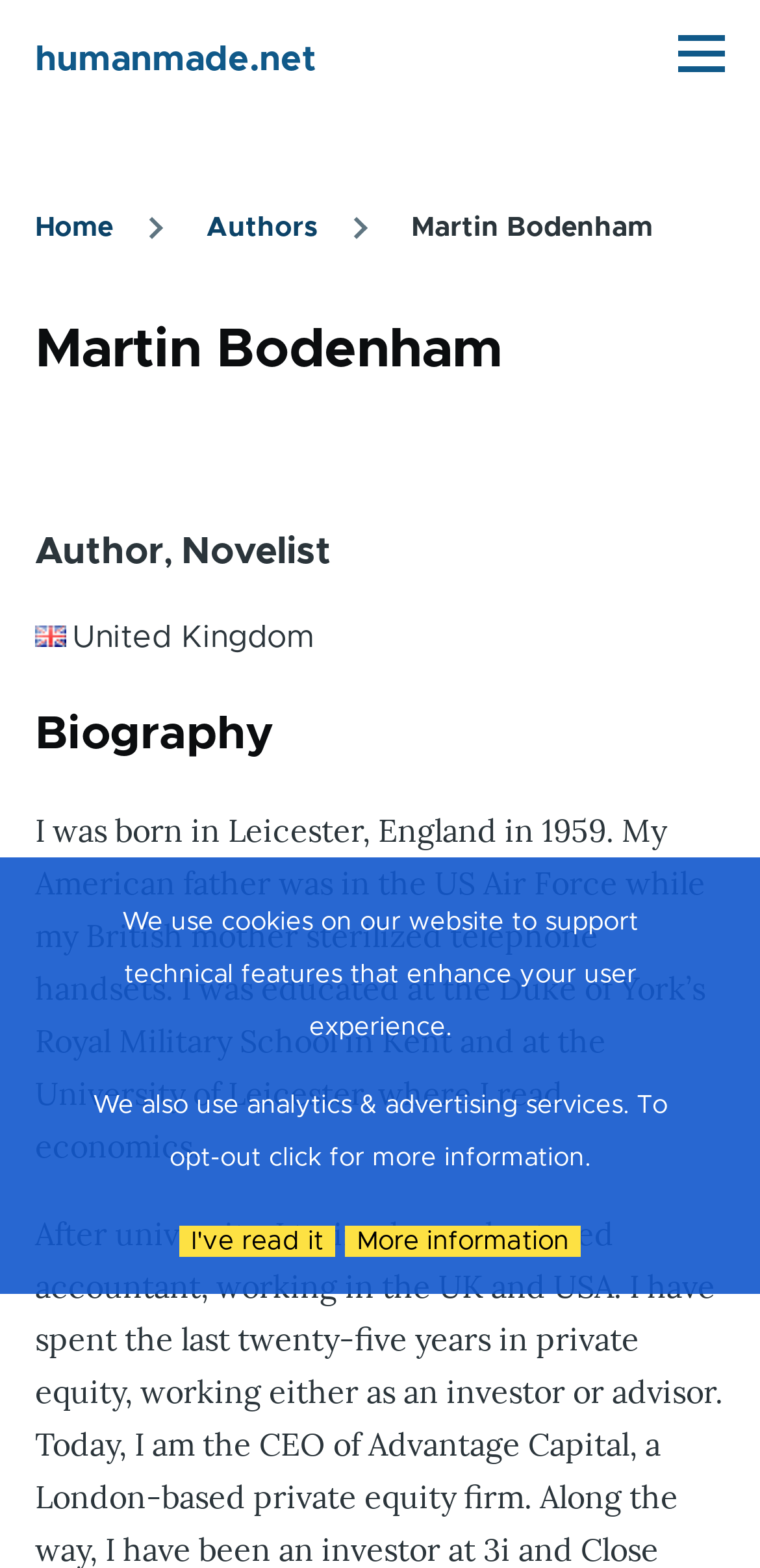Give a succinct answer to this question in a single word or phrase: 
Where was Martin Bodenham educated?

University of Leicester